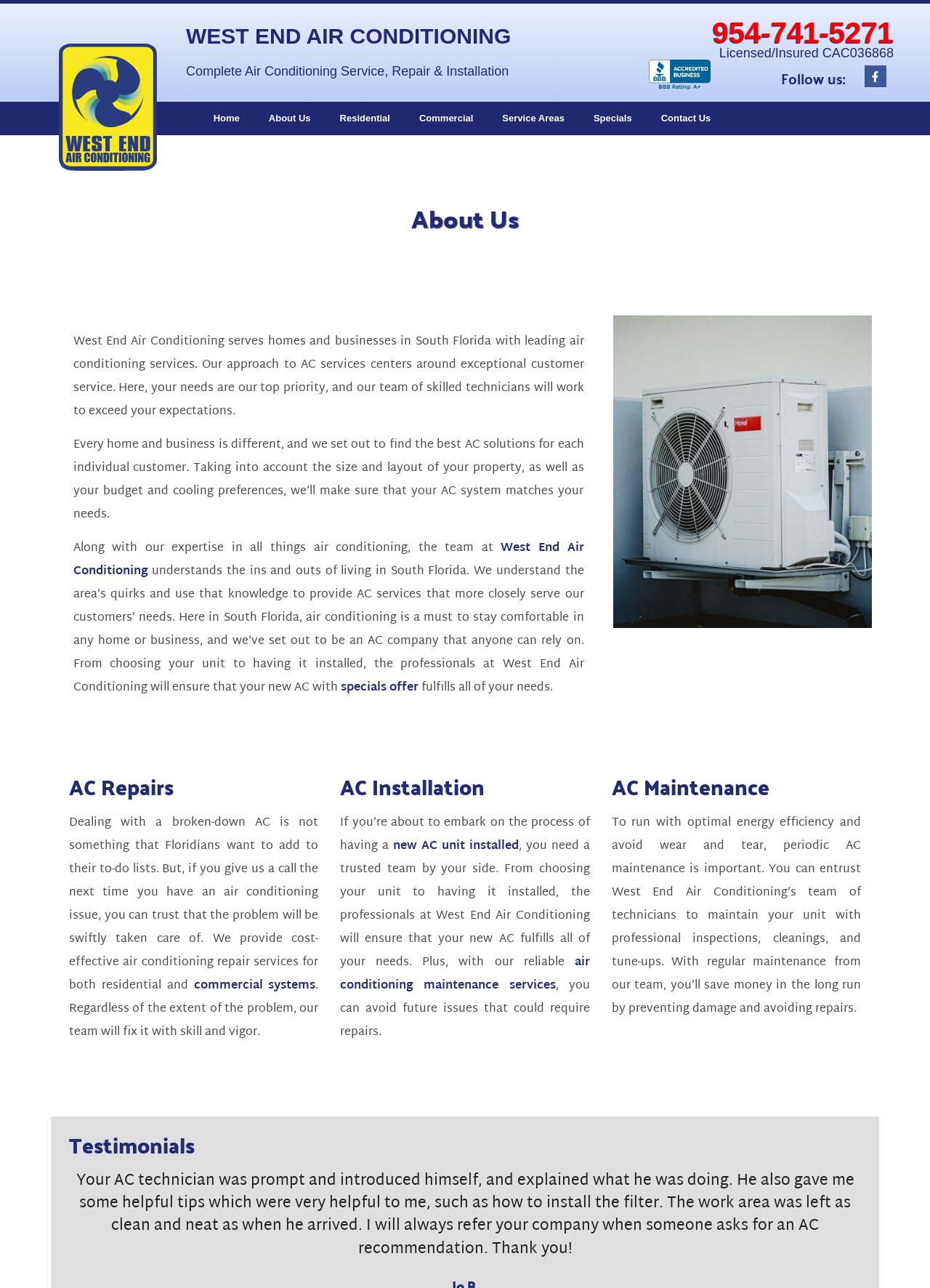What is the benefit of regular AC maintenance?
Please give a detailed and elaborate answer to the question.

I found the benefit of regular AC maintenance by reading the text on the webpage, which mentions 'With regular maintenance from our team, you’ll save money in the long run by preventing damage and avoiding repairs'.